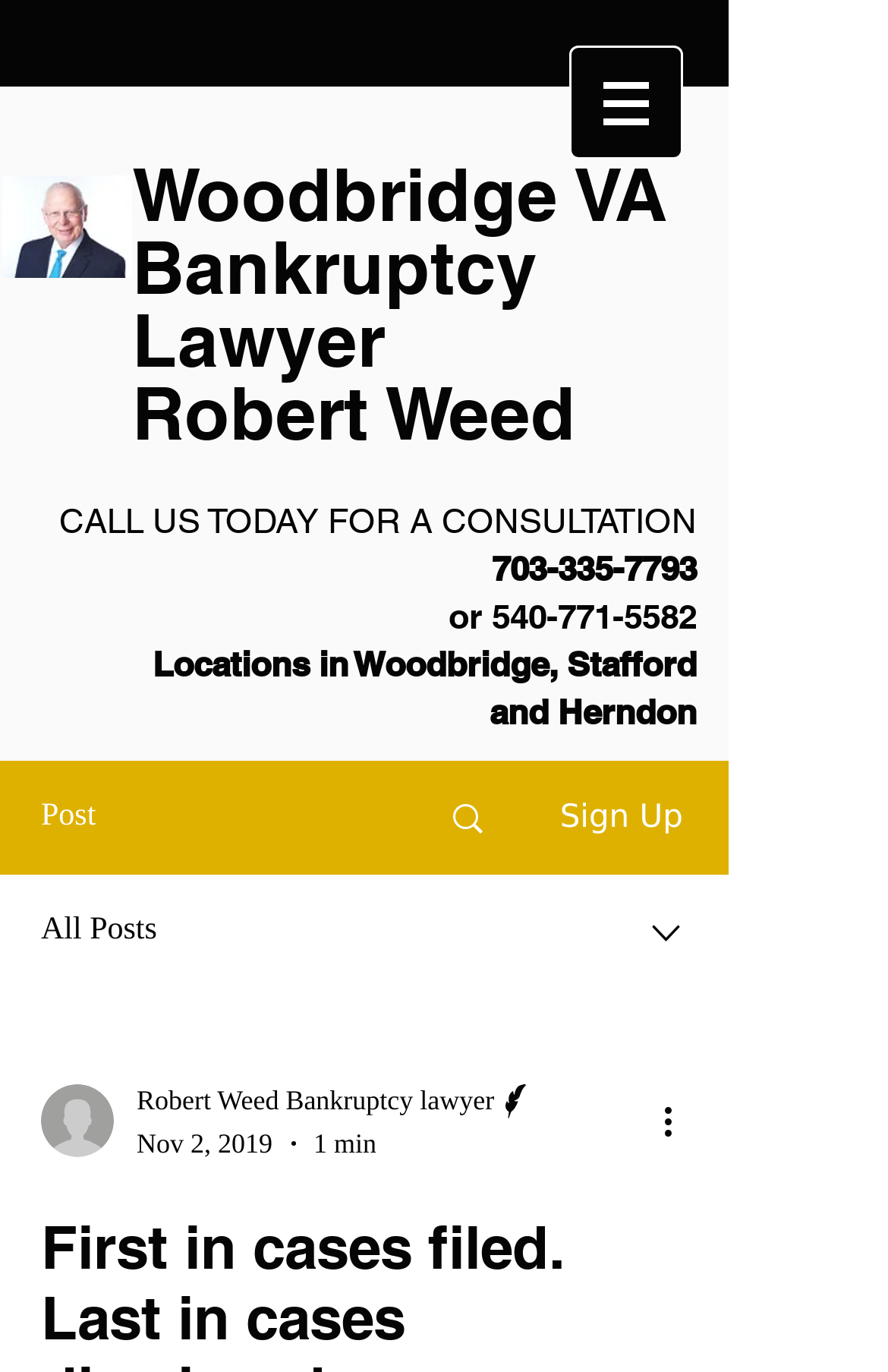Give a one-word or short phrase answer to the question: 
What is the purpose of the 'Sign Up' button?

To sign up for a newsletter or blog